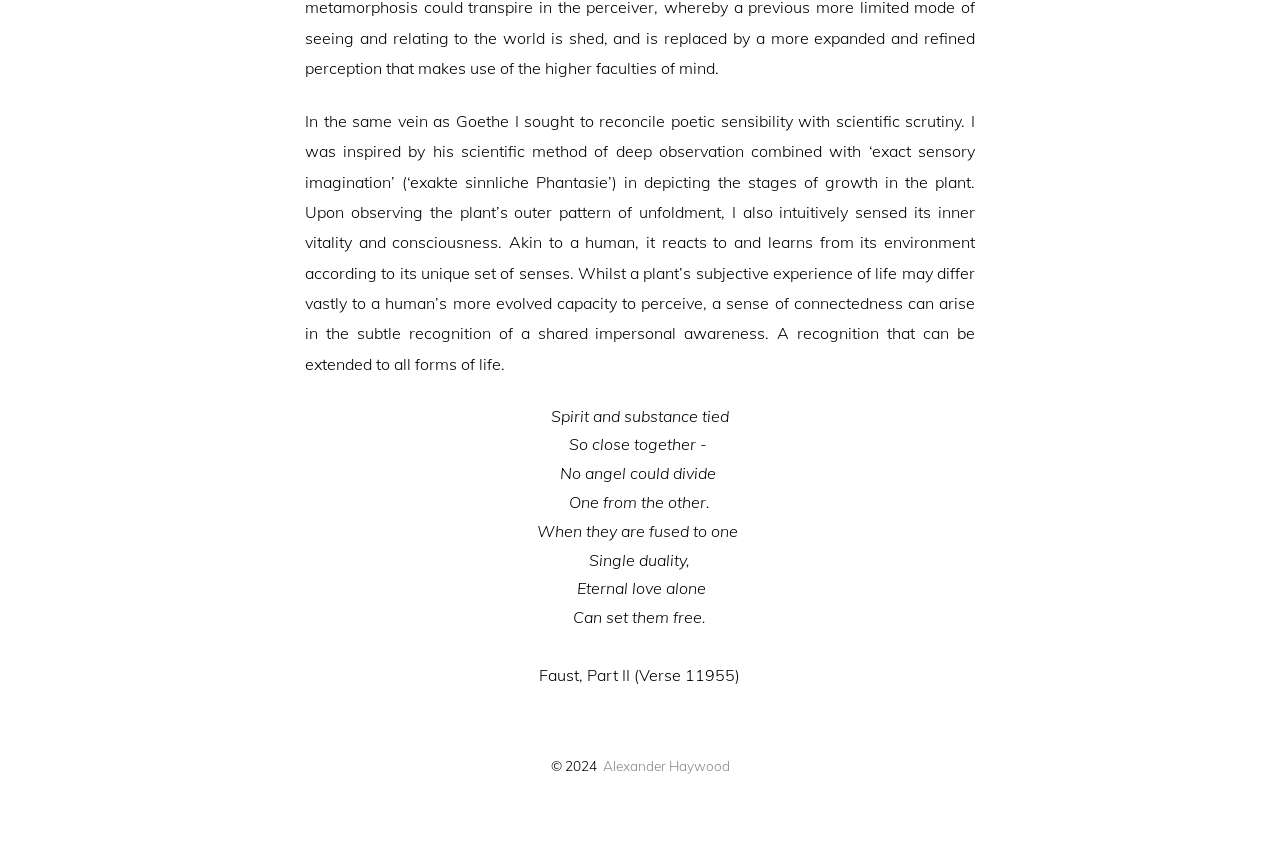What is the tone of the poem?
Please answer the question with as much detail and depth as you can.

The tone of the poem is contemplative, as it explores the idea of connectedness and the natural world in a thoughtful and introspective manner.